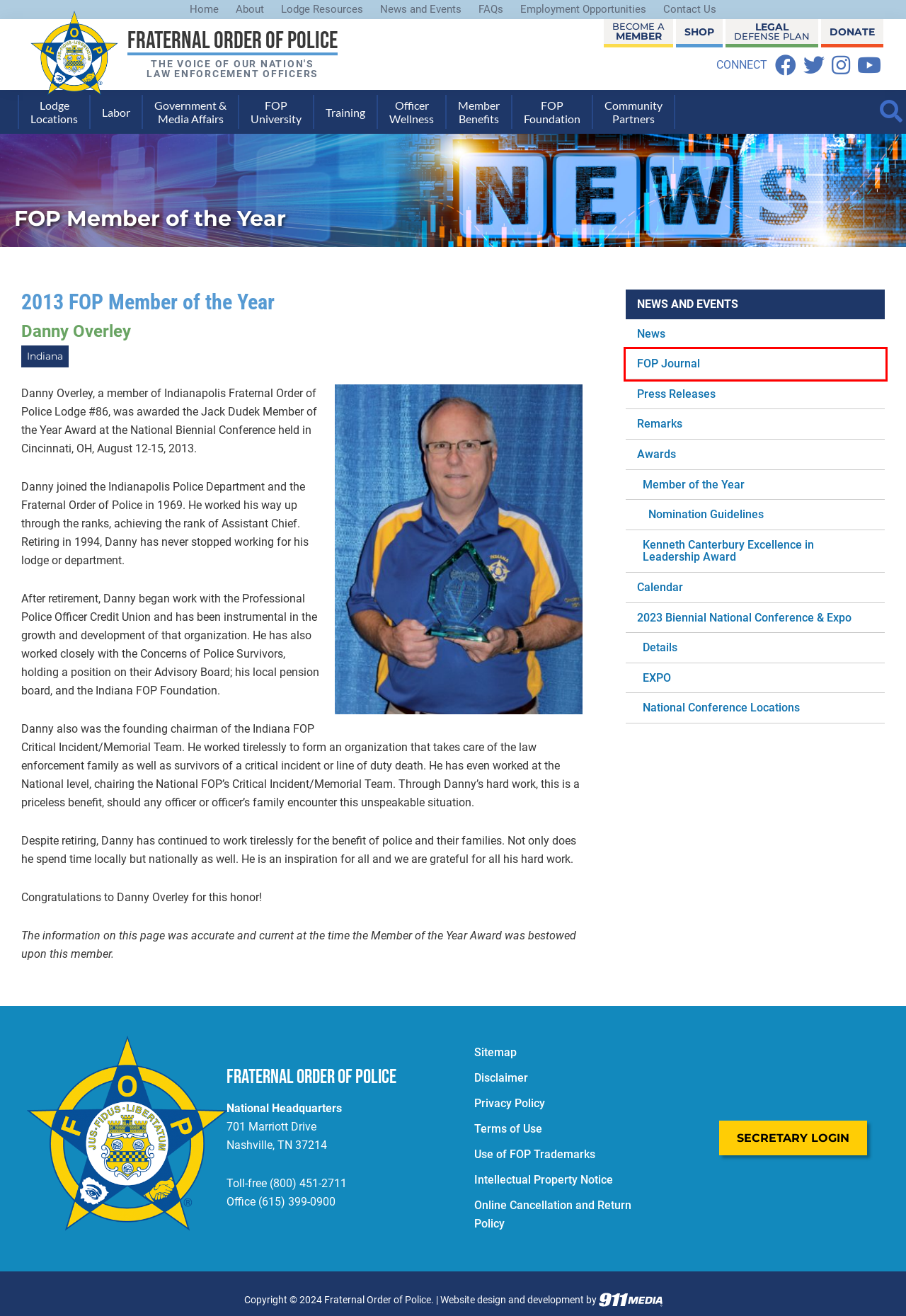You are provided with a screenshot of a webpage that has a red bounding box highlighting a UI element. Choose the most accurate webpage description that matches the new webpage after clicking the highlighted element. Here are your choices:
A. Contact Us - Fraternal Order of Police
B. Training - Fraternal Order of Police
C. Donate to the National Fraternal Order of Police - Fraternal Order of Police
D. Privacy Policy - Fraternal Order of Police
E. About the Fraternal Order of Police - Fraternal Order of Police
F. FOP Journal - Fraternal Order of Police
G. Become a Member of the FOP - Fraternal Order of Police
H. Events from October 22 – June 10

F